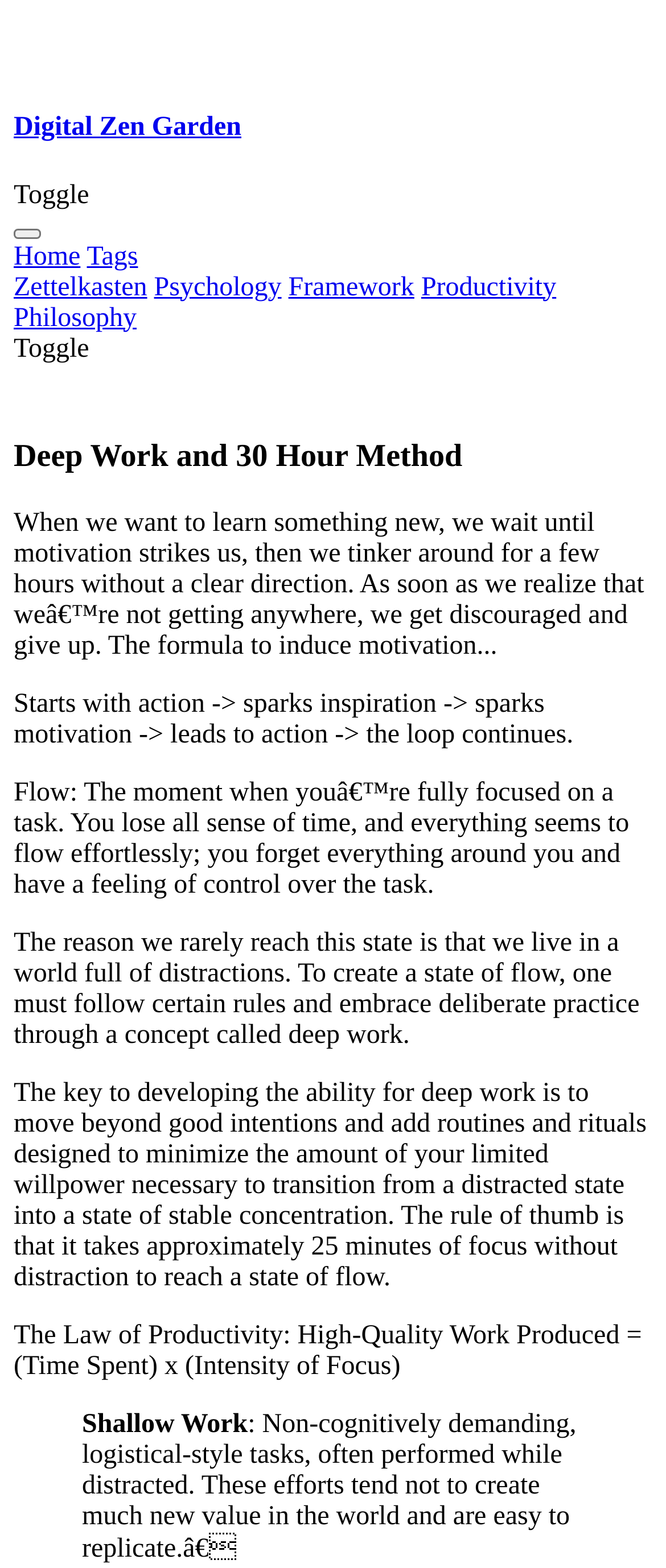What is the term used to describe non-cognitively demanding tasks?
Using the visual information, respond with a single word or phrase.

Shallow Work